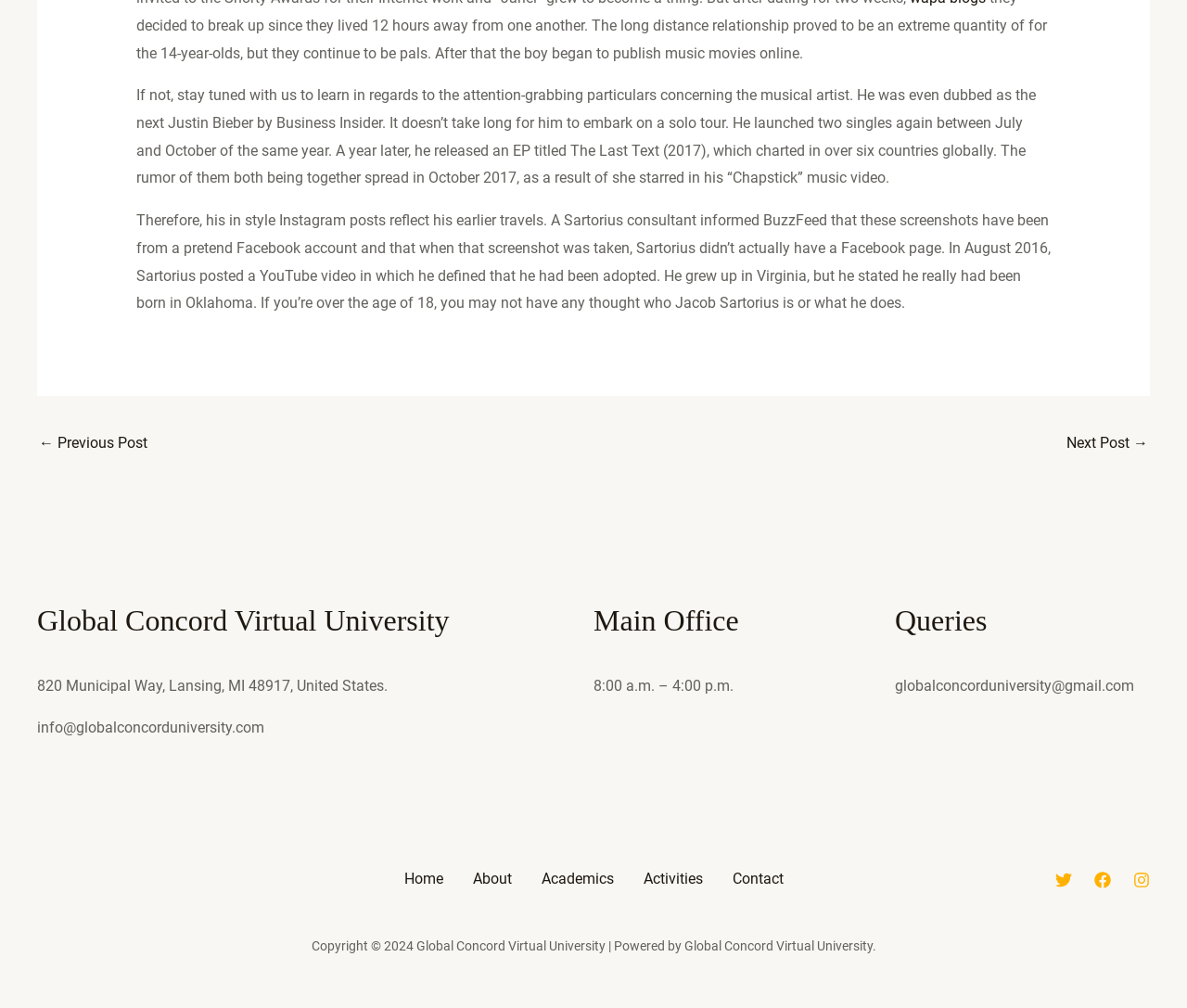Locate the bounding box coordinates of the clickable region to complete the following instruction: "Visit the 'Home' page."

[0.328, 0.858, 0.386, 0.886]